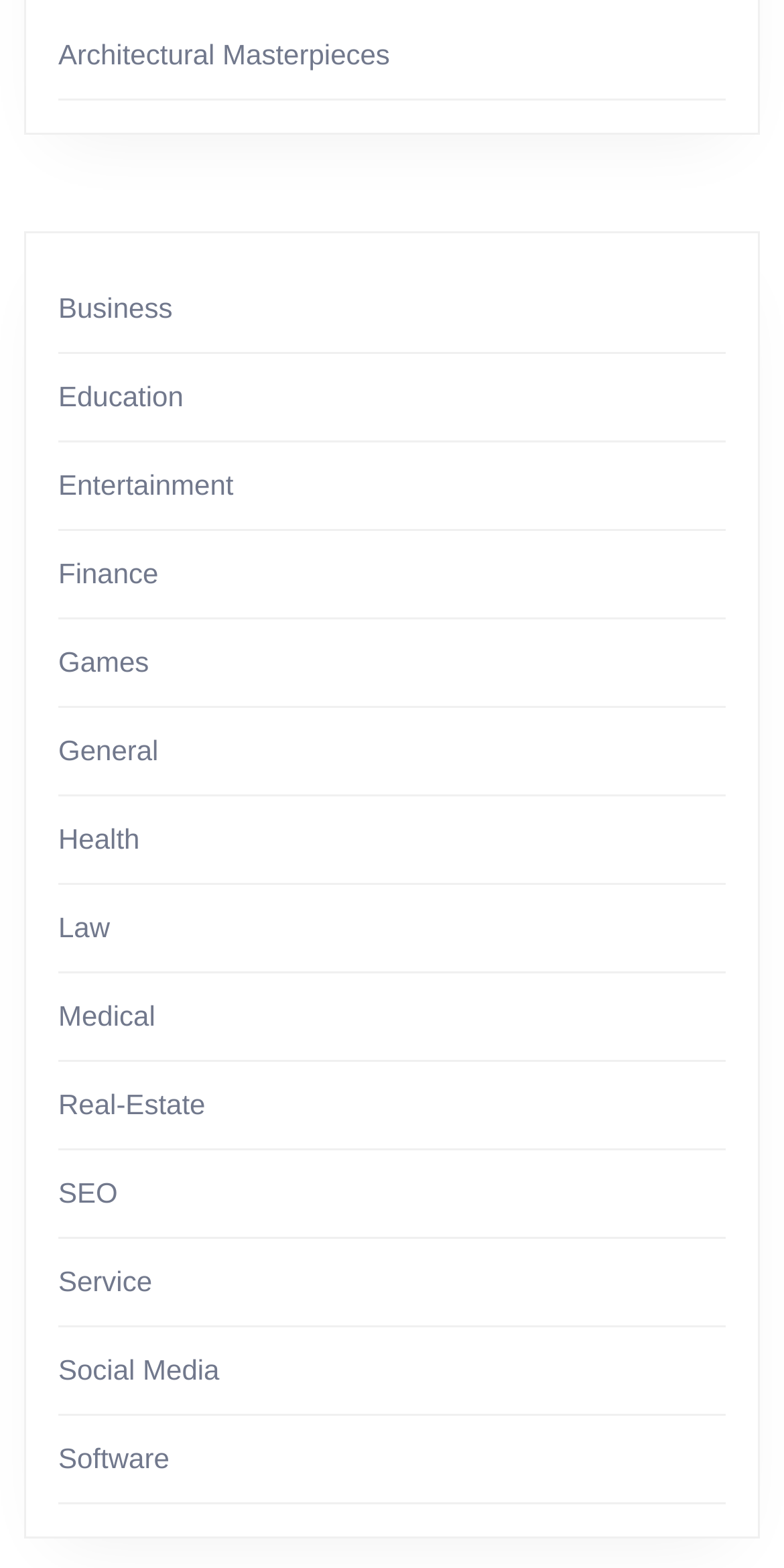Identify the bounding box coordinates of the clickable region required to complete the instruction: "Browse Finance". The coordinates should be given as four float numbers within the range of 0 and 1, i.e., [left, top, right, bottom].

[0.074, 0.355, 0.202, 0.375]